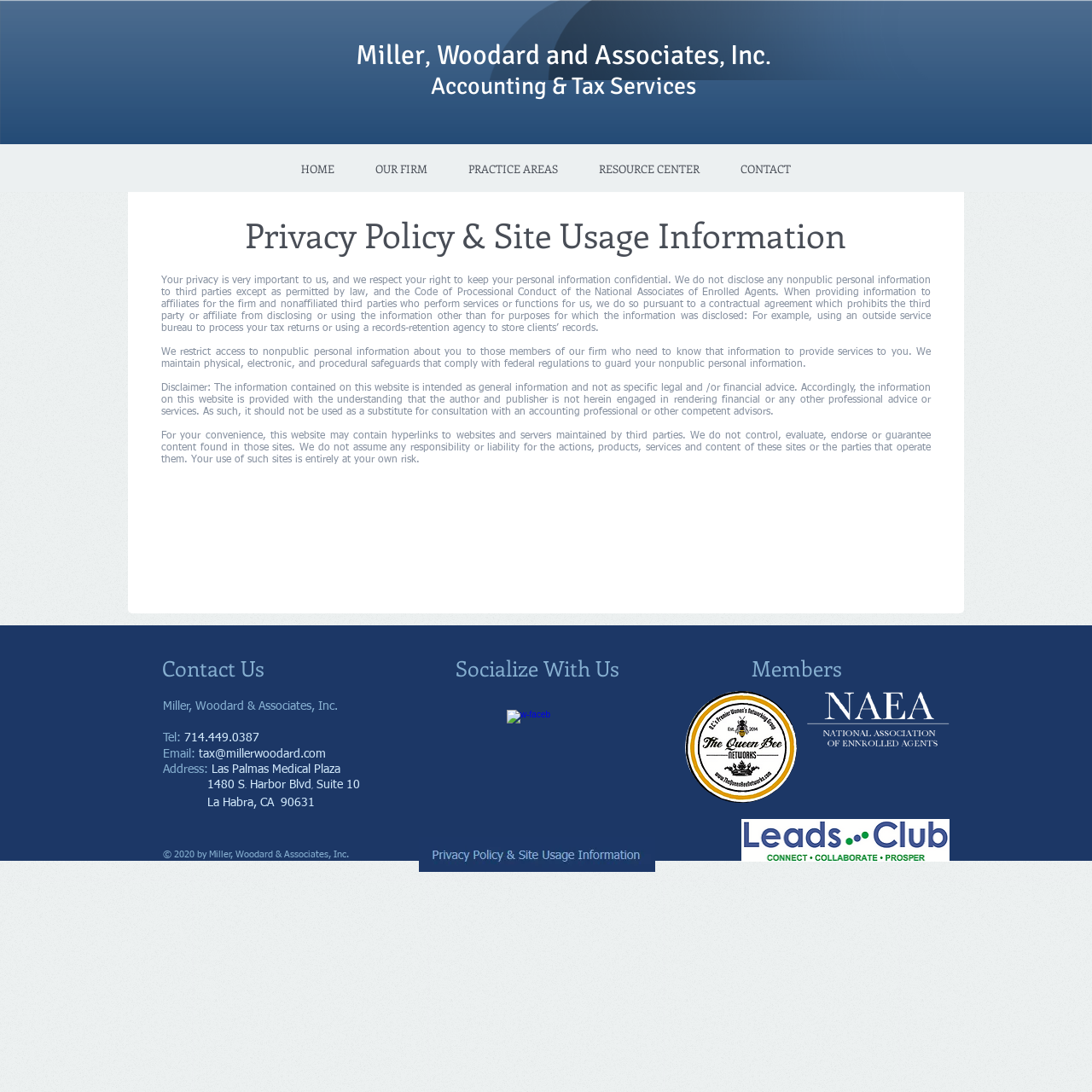Specify the bounding box coordinates of the region I need to click to perform the following instruction: "See all recent posts". The coordinates must be four float numbers in the range of 0 to 1, i.e., [left, top, right, bottom].

None